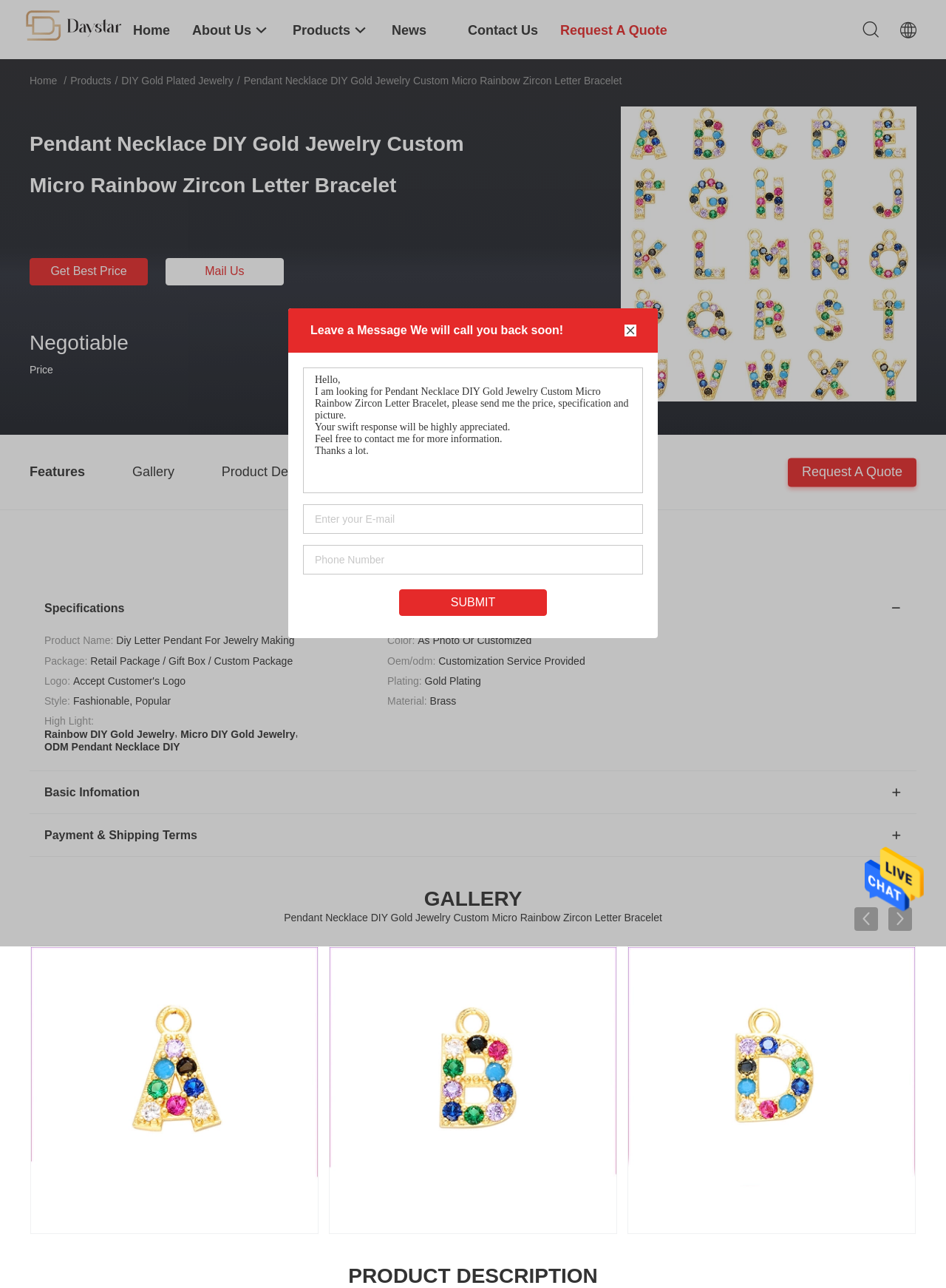Extract the bounding box coordinates for the HTML element that matches this description: "DIY Gold Plated Jewelry". The coordinates should be four float numbers between 0 and 1, i.e., [left, top, right, bottom].

[0.128, 0.058, 0.247, 0.067]